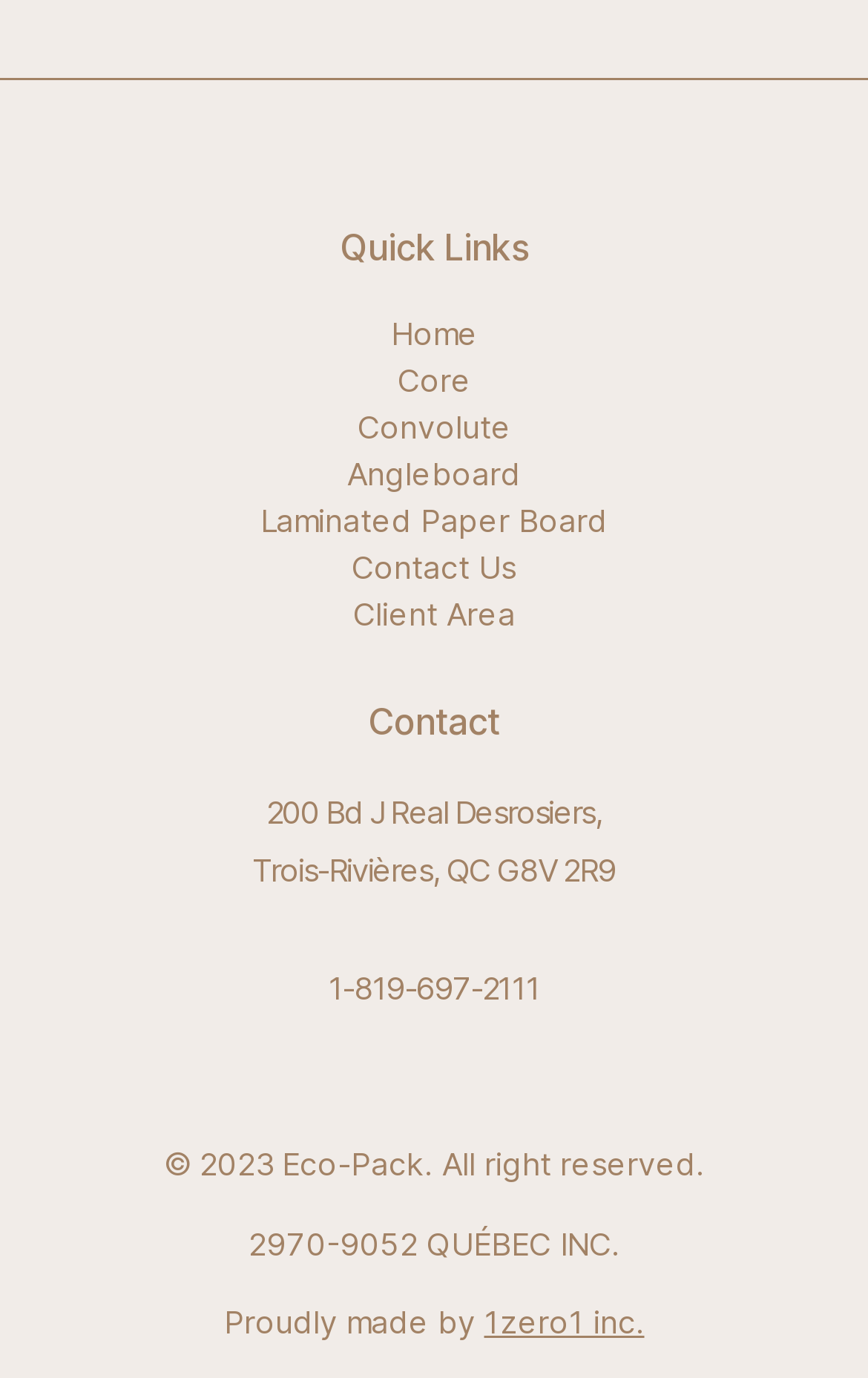Determine the bounding box coordinates of the clickable element to achieve the following action: 'search for posts'. Provide the coordinates as four float values between 0 and 1, formatted as [left, top, right, bottom].

None